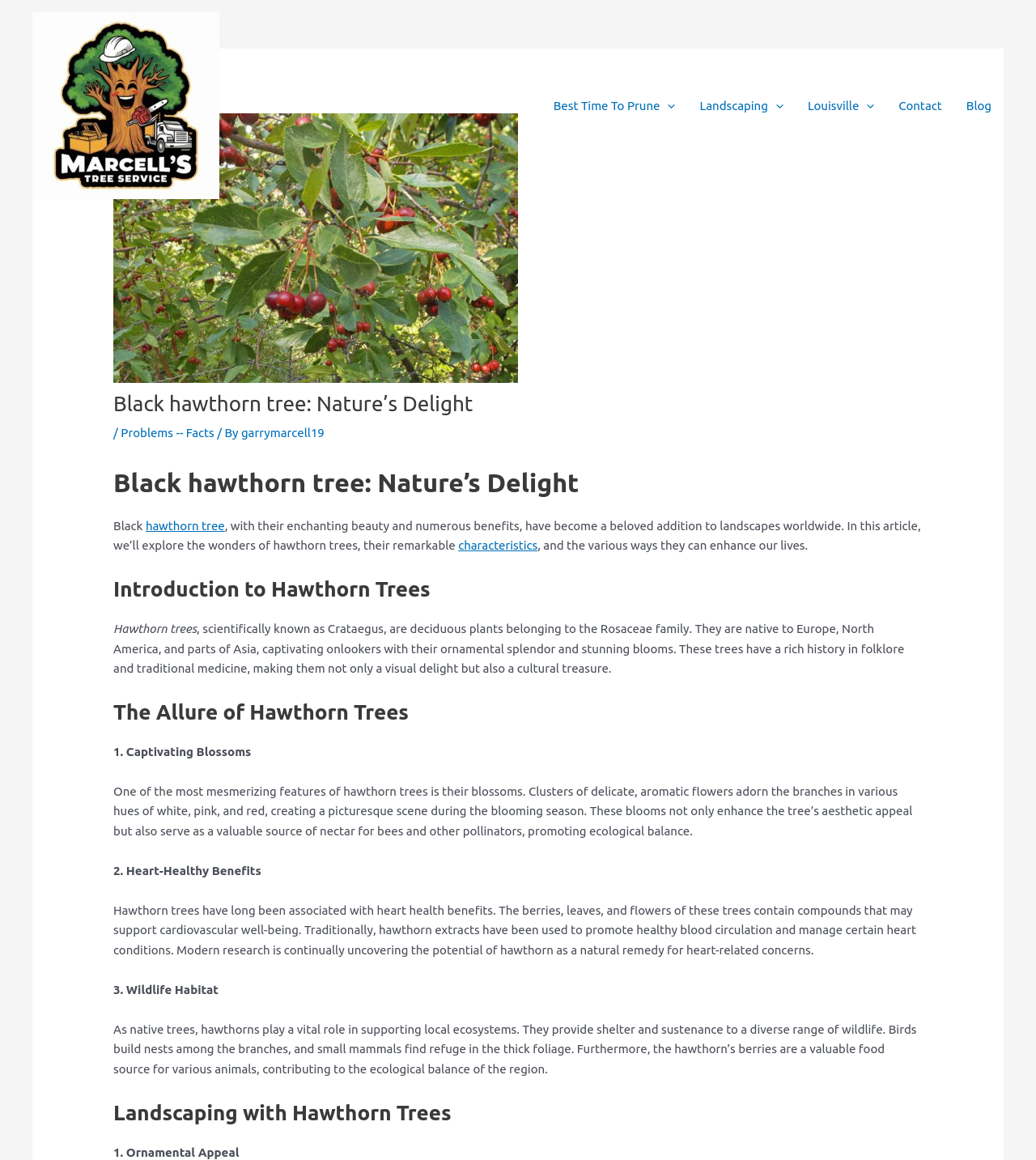Determine the bounding box coordinates of the clickable element necessary to fulfill the instruction: "Read the 'Introduction to Hawthorn Trees' section". Provide the coordinates as four float numbers within the 0 to 1 range, i.e., [left, top, right, bottom].

[0.109, 0.496, 0.891, 0.52]